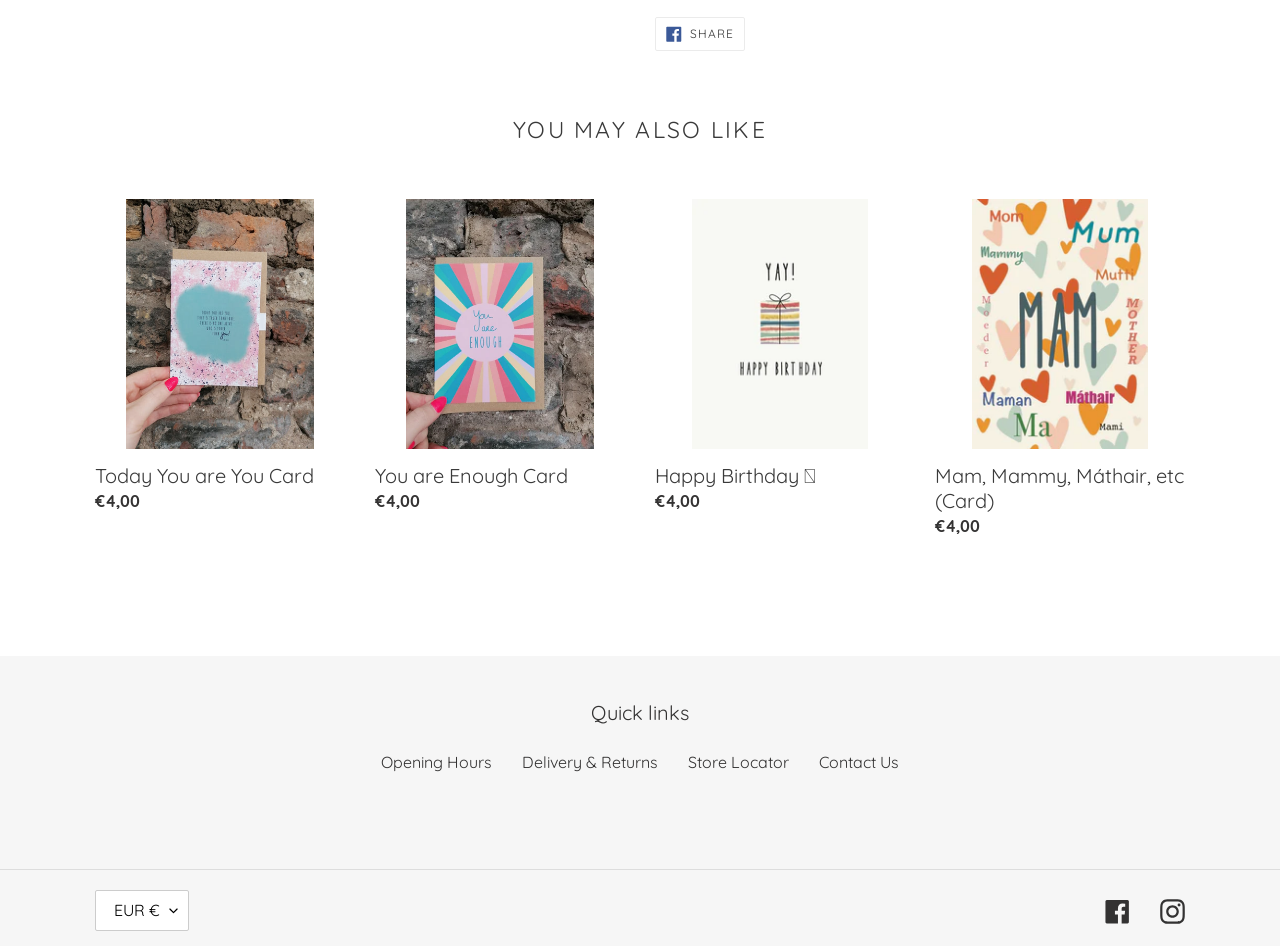Pinpoint the bounding box coordinates of the clickable element to carry out the following instruction: "Share on Facebook."

[0.512, 0.018, 0.582, 0.054]